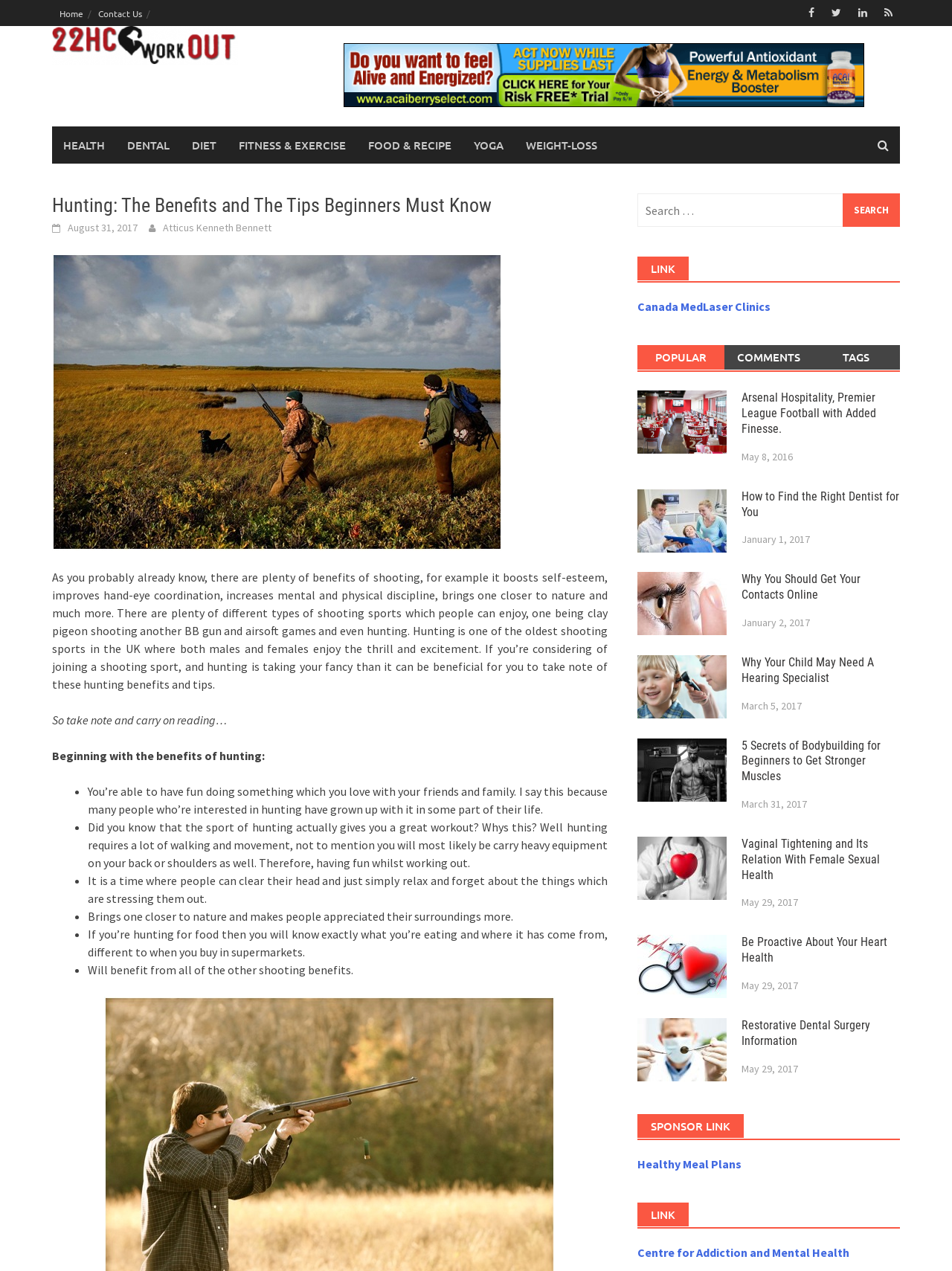Please identify the coordinates of the bounding box for the clickable region that will accomplish this instruction: "Click on the 'Search' button".

[0.885, 0.152, 0.945, 0.178]